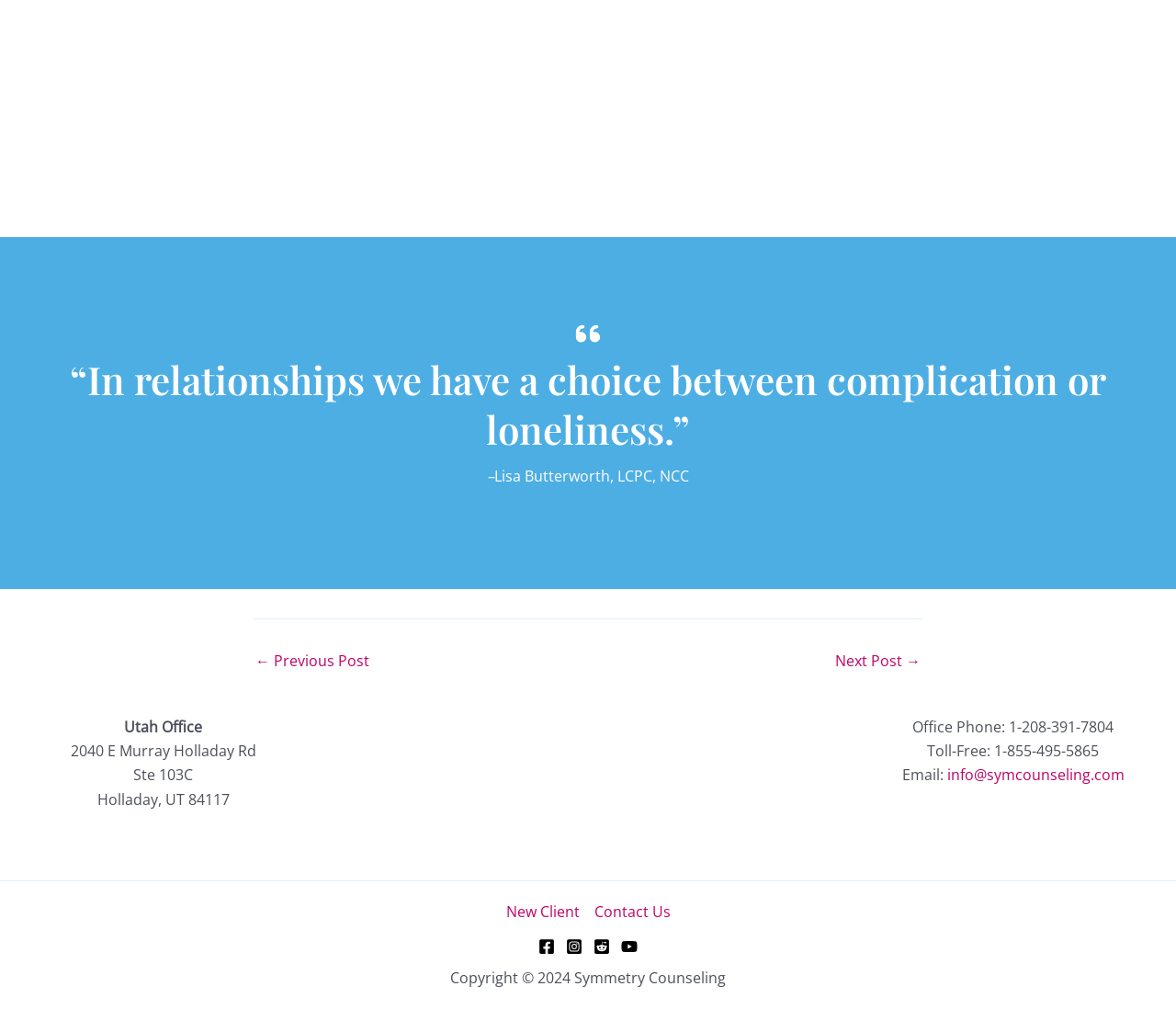Can you provide the bounding box coordinates for the element that should be clicked to implement the instruction: "Contact us"?

[0.499, 0.891, 0.57, 0.915]